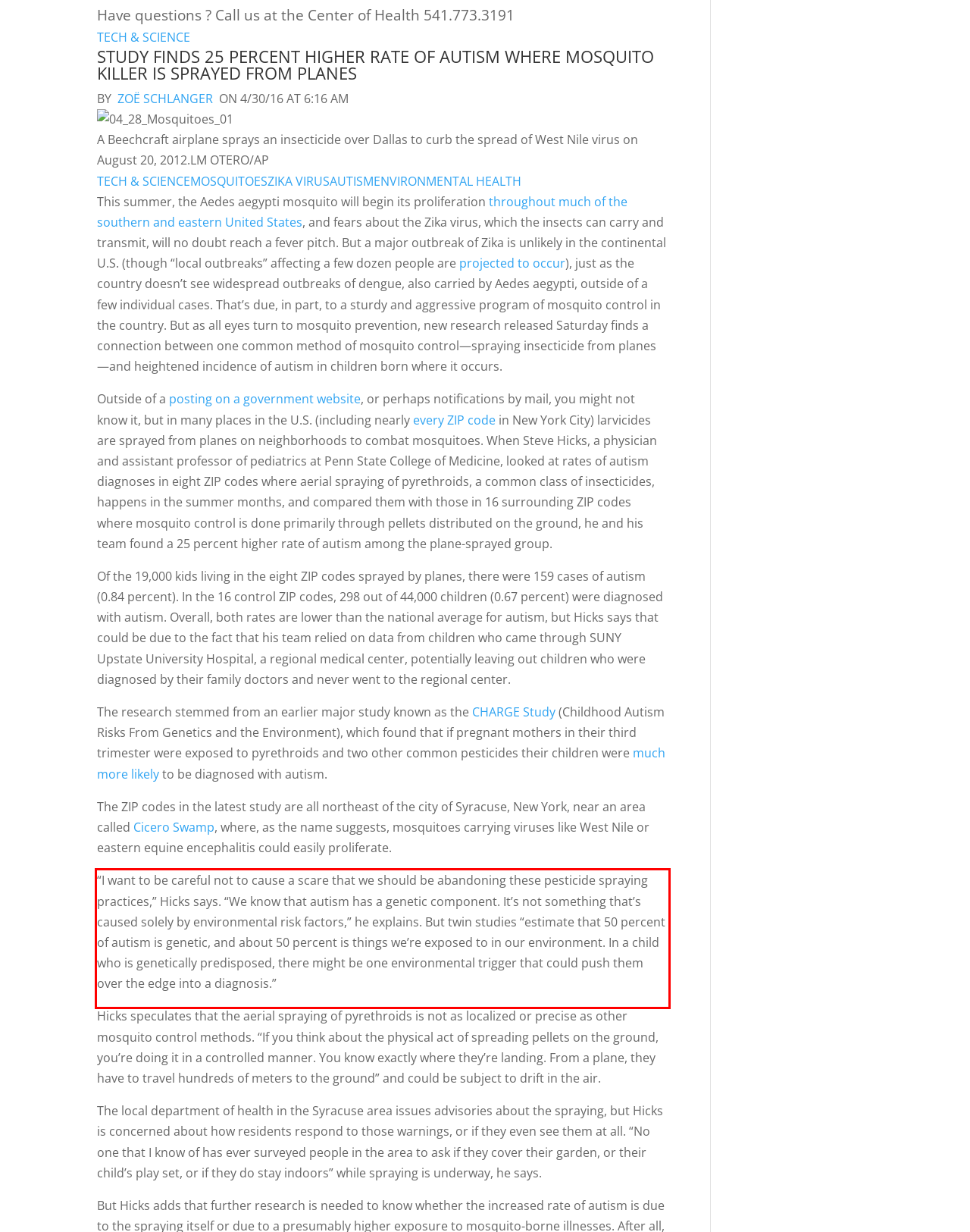Using the webpage screenshot, recognize and capture the text within the red bounding box.

“I want to be careful not to cause a scare that we should be abandoning these pesticide spraying practices,” Hicks says. “We know that autism has a genetic component. It’s not something that’s caused solely by environmental risk factors,” he explains. But twin studies “estimate that 50 percent of autism is genetic, and about 50 percent is things we’re exposed to in our environment. In a child who is genetically predisposed, there might be one environmental trigger that could push them over the edge into a diagnosis.”